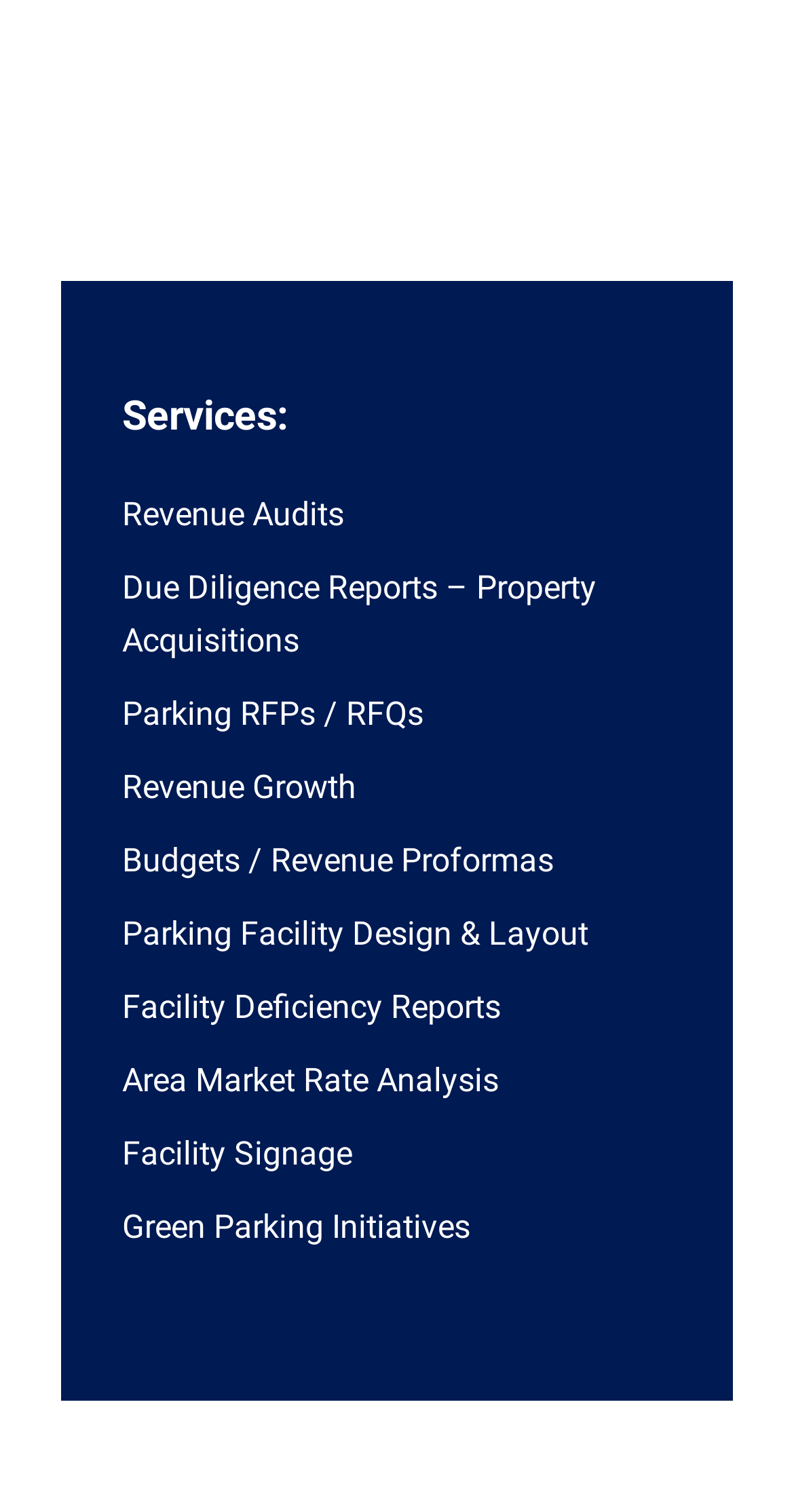Locate the bounding box coordinates of the element I should click to achieve the following instruction: "View Due Diligence Reports – Property Acquisitions".

[0.154, 0.376, 0.751, 0.437]